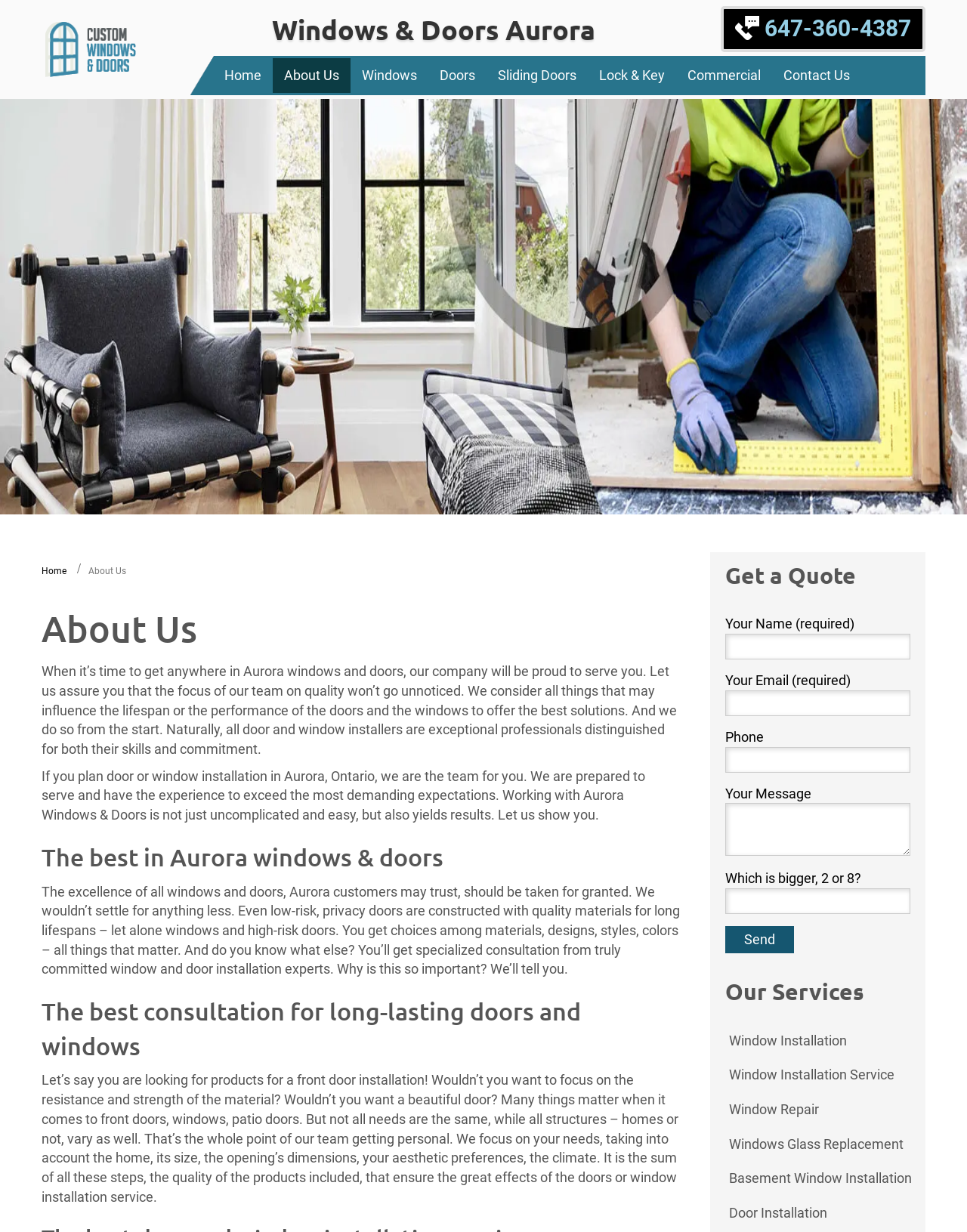Carefully examine the image and provide an in-depth answer to the question: What services does the company offer?

The company offers various services related to windows and doors, including window installation, window repair, door installation, and more, as listed under the 'Our Services' section.